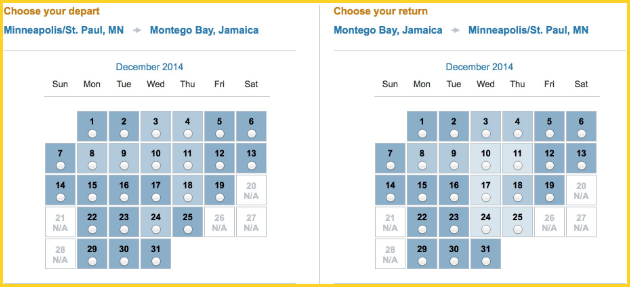Please give a short response to the question using one word or a phrase:
How many calendars are displayed in the image?

Two